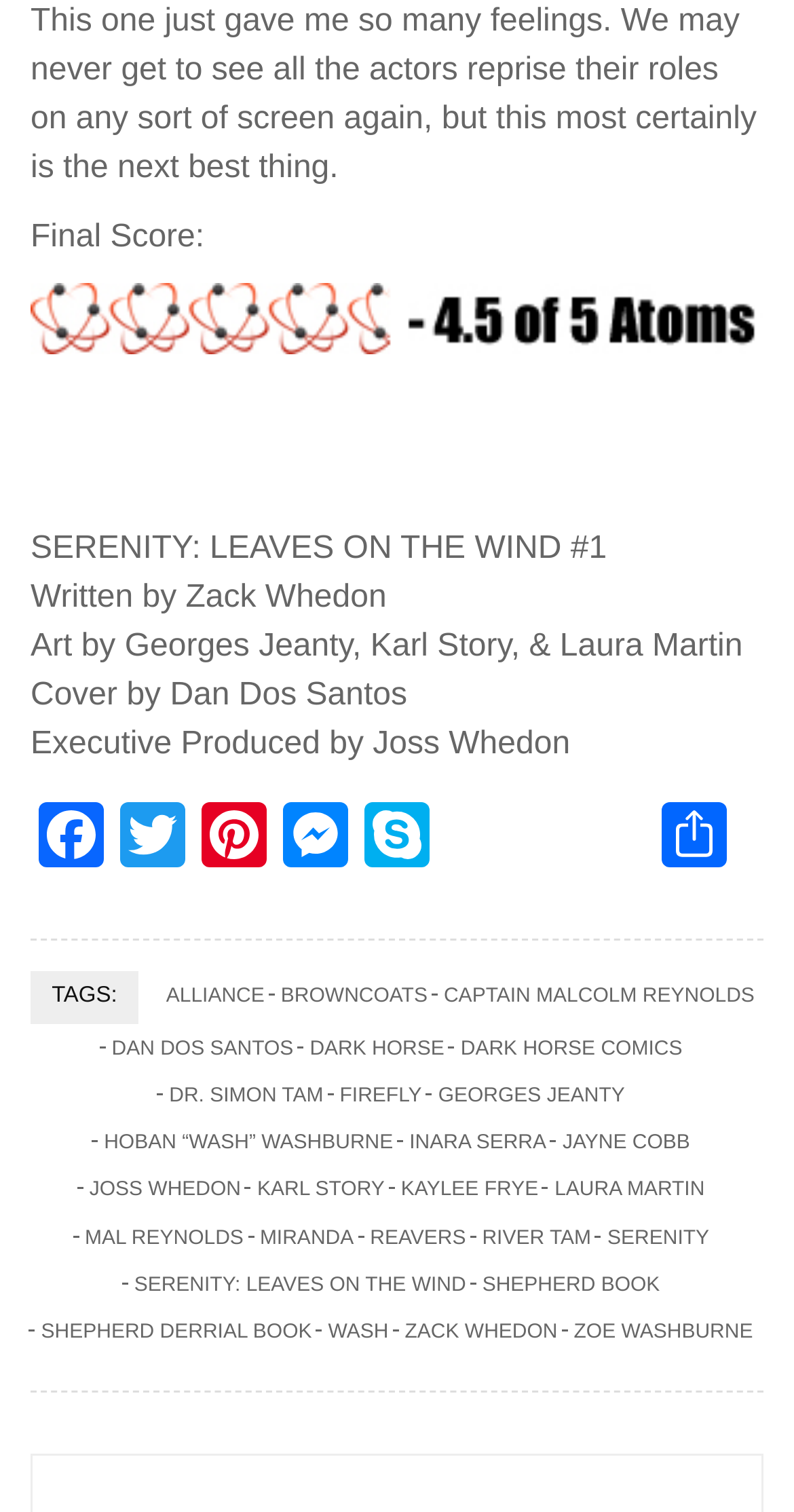Find the bounding box coordinates of the element you need to click on to perform this action: 'View SERENITY: LEAVES ON THE WIND #1 details'. The coordinates should be represented by four float values between 0 and 1, in the format [left, top, right, bottom].

[0.038, 0.351, 0.764, 0.374]